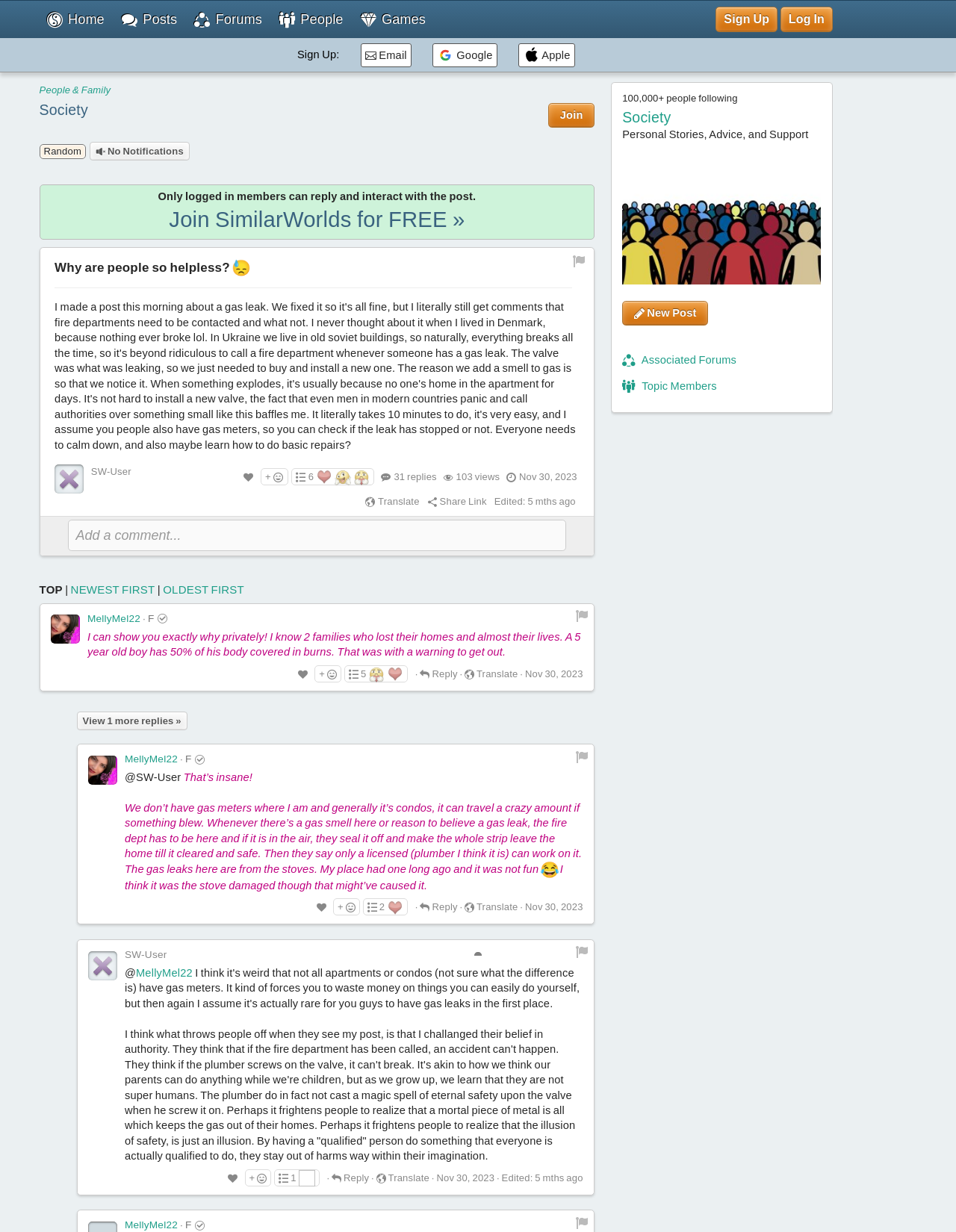Identify the bounding box coordinates of the part that should be clicked to carry out this instruction: "Click on Visit Cook County link".

None